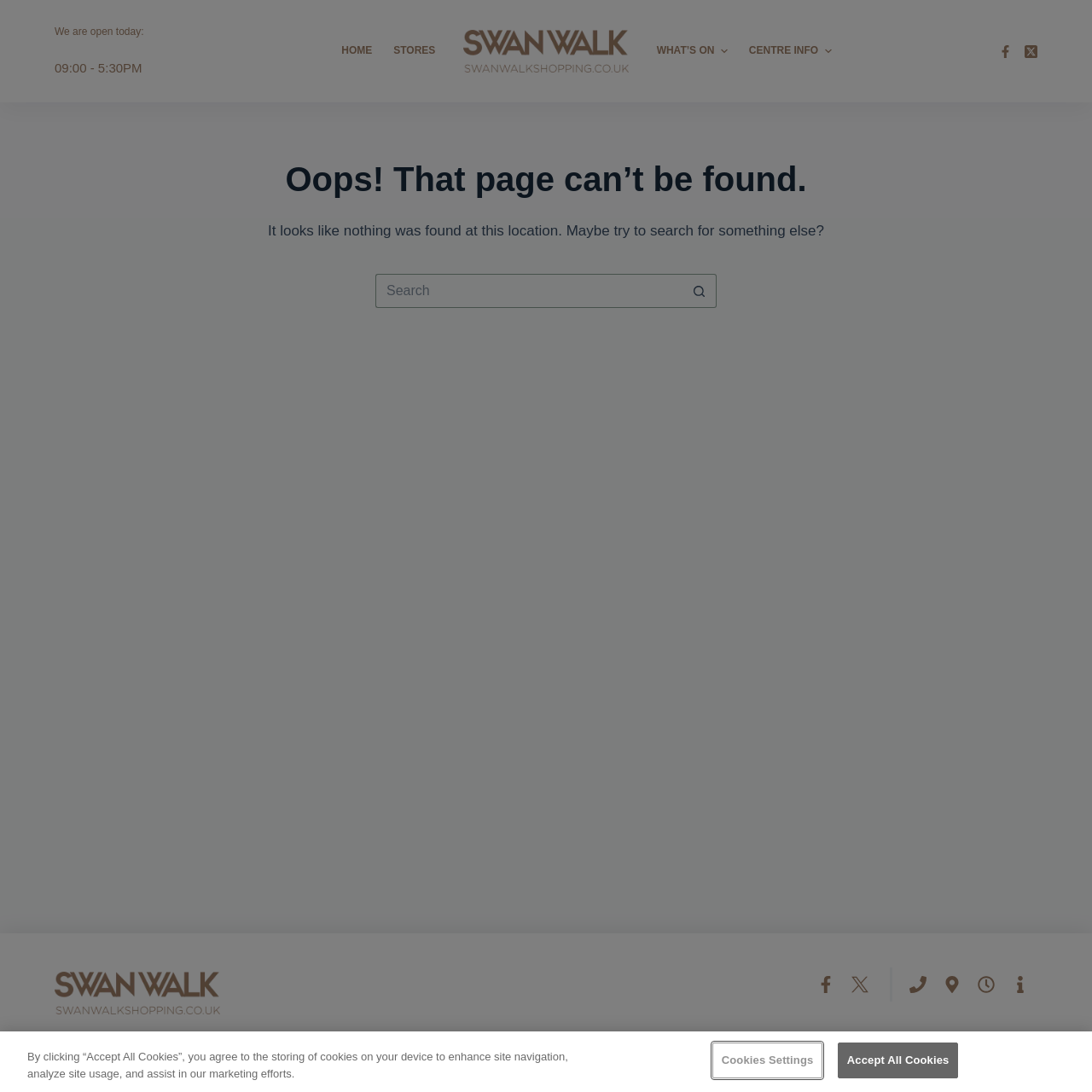Locate the bounding box coordinates of the area that needs to be clicked to fulfill the following instruction: "Search for something". The coordinates should be in the format of four float numbers between 0 and 1, namely [left, top, right, bottom].

[0.344, 0.251, 0.656, 0.282]